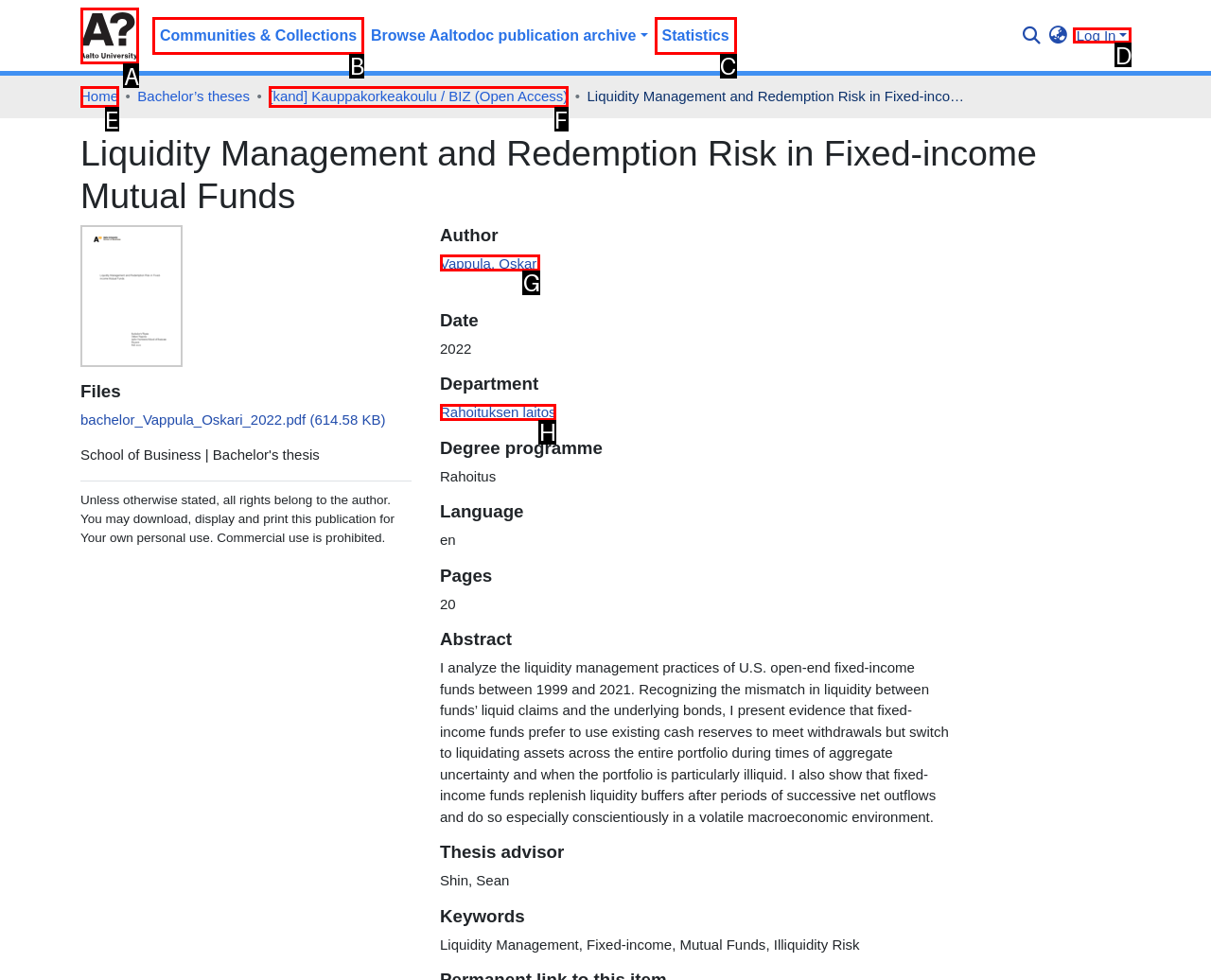Choose the HTML element that should be clicked to achieve this task: Log in to the system
Respond with the letter of the correct choice.

D